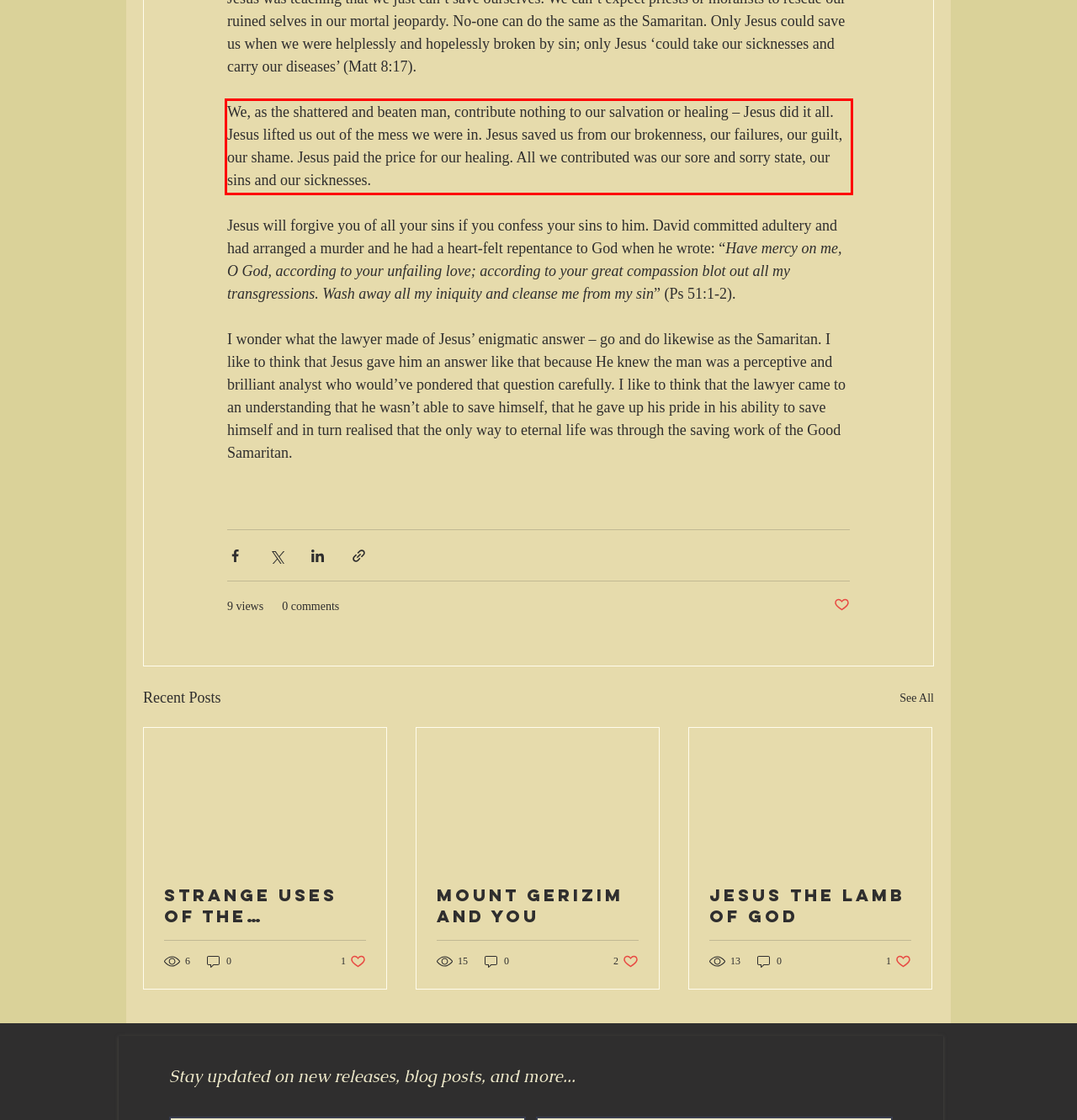Identify the text inside the red bounding box in the provided webpage screenshot and transcribe it.

We, as the shattered and beaten man, contribute nothing to our salvation or healing – Jesus did it all. Jesus lifted us out of the mess we were in. Jesus saved us from our brokenness, our failures, our guilt, our shame. Jesus paid the price for our healing. All we contributed was our sore and sorry state, our sins and our sicknesses.